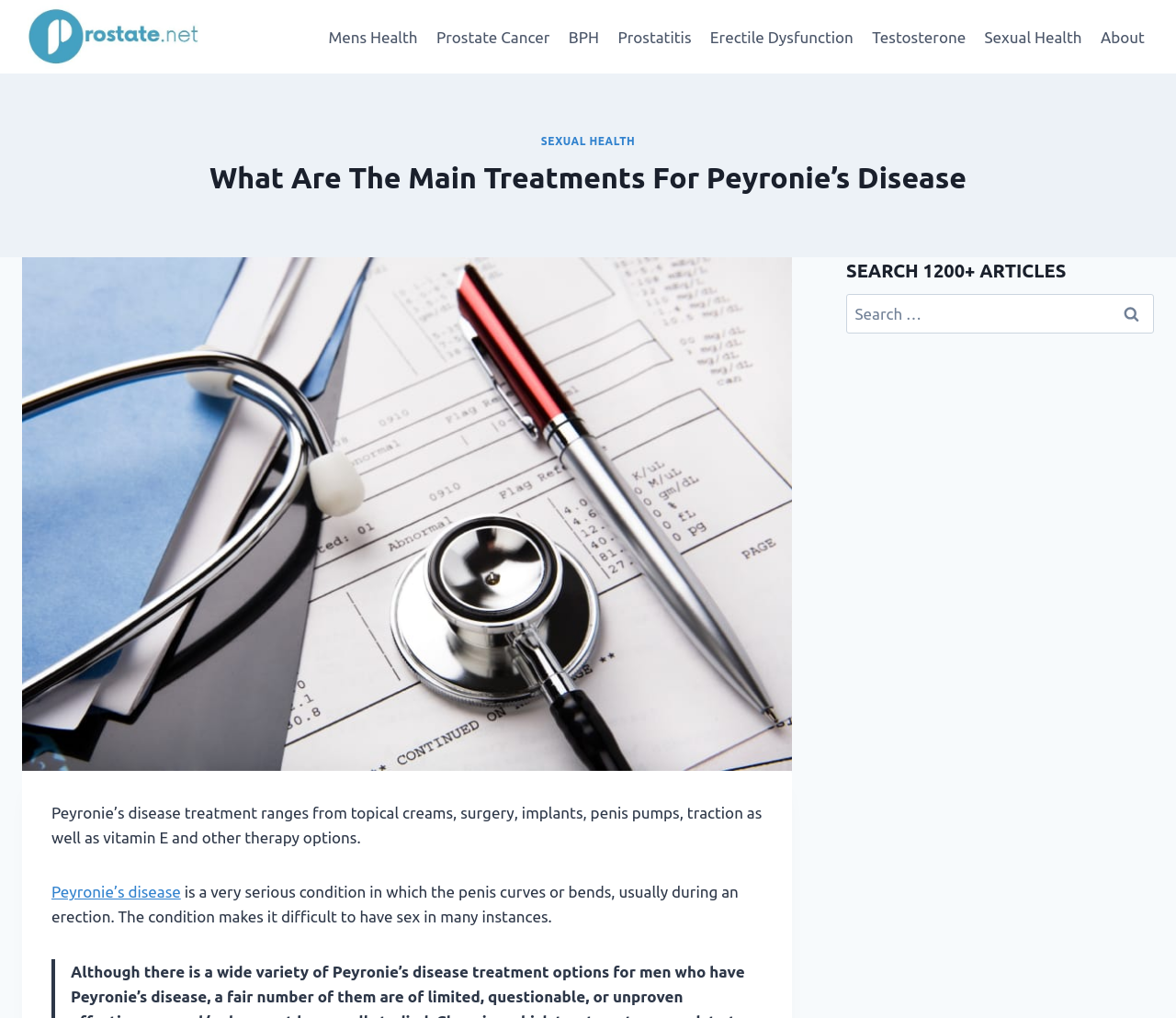Please determine the heading text of this webpage.

What Are The Main Treatments For Peyronie’s Disease